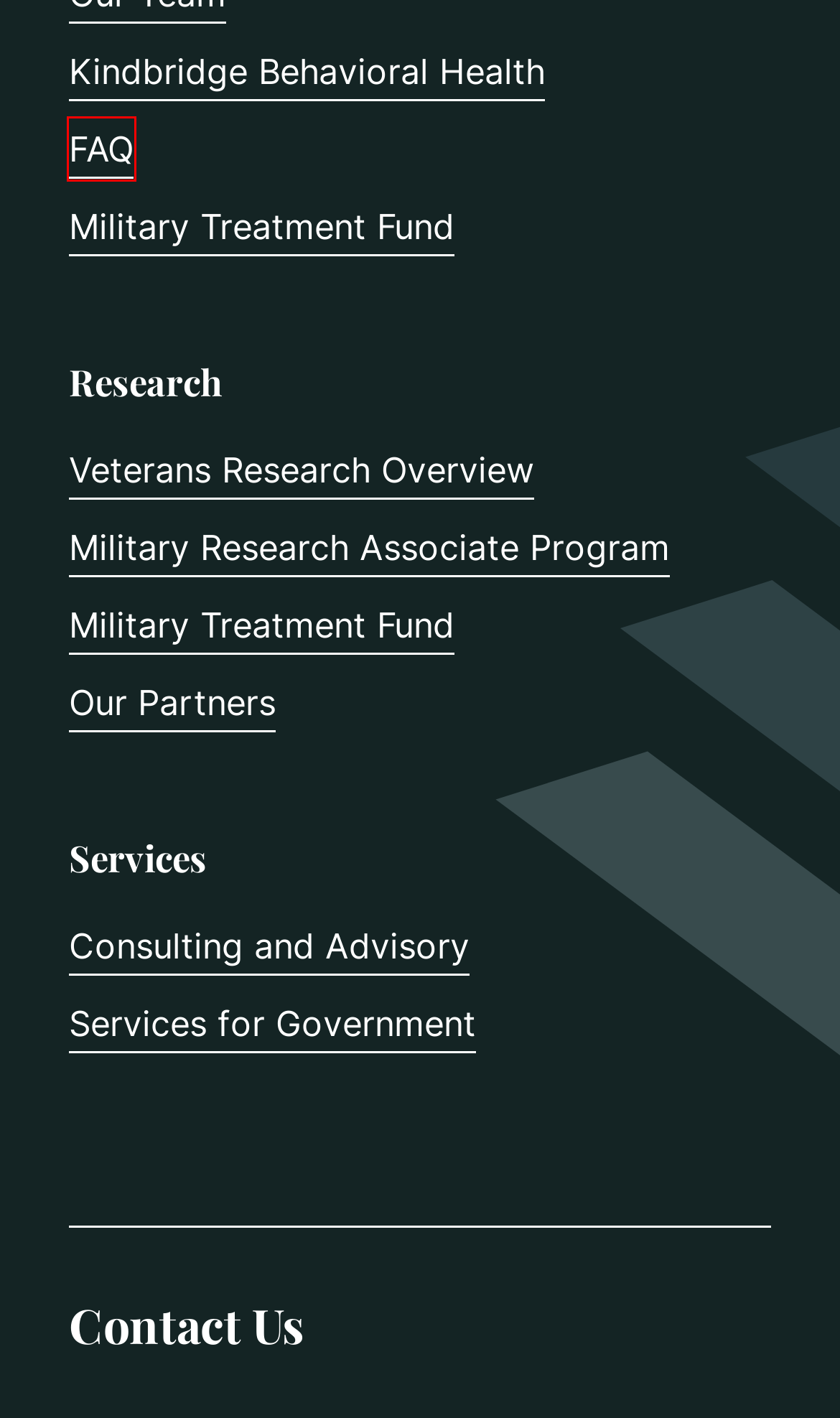You are given a webpage screenshot where a red bounding box highlights an element. Determine the most fitting webpage description for the new page that loads after clicking the element within the red bounding box. Here are the candidates:
A. Services - Kindbridge Research Institute
B. HIPAA Notice - Kindbridge Research Institute
C. Our Partners - Kindbridge Research Institute
D. FAQ - Kindbridge Research Institute
E. Kindbridge Behavioral Health - Kindbridge Research Institute
F. MRAP Program - Kindbridge Research Institute
G. About Us - Kindbridge Research Institute
H. Responsible Gambling, Finding Goldilocks, the Nate-Dave Problem - Kindbridge Research Institute

D